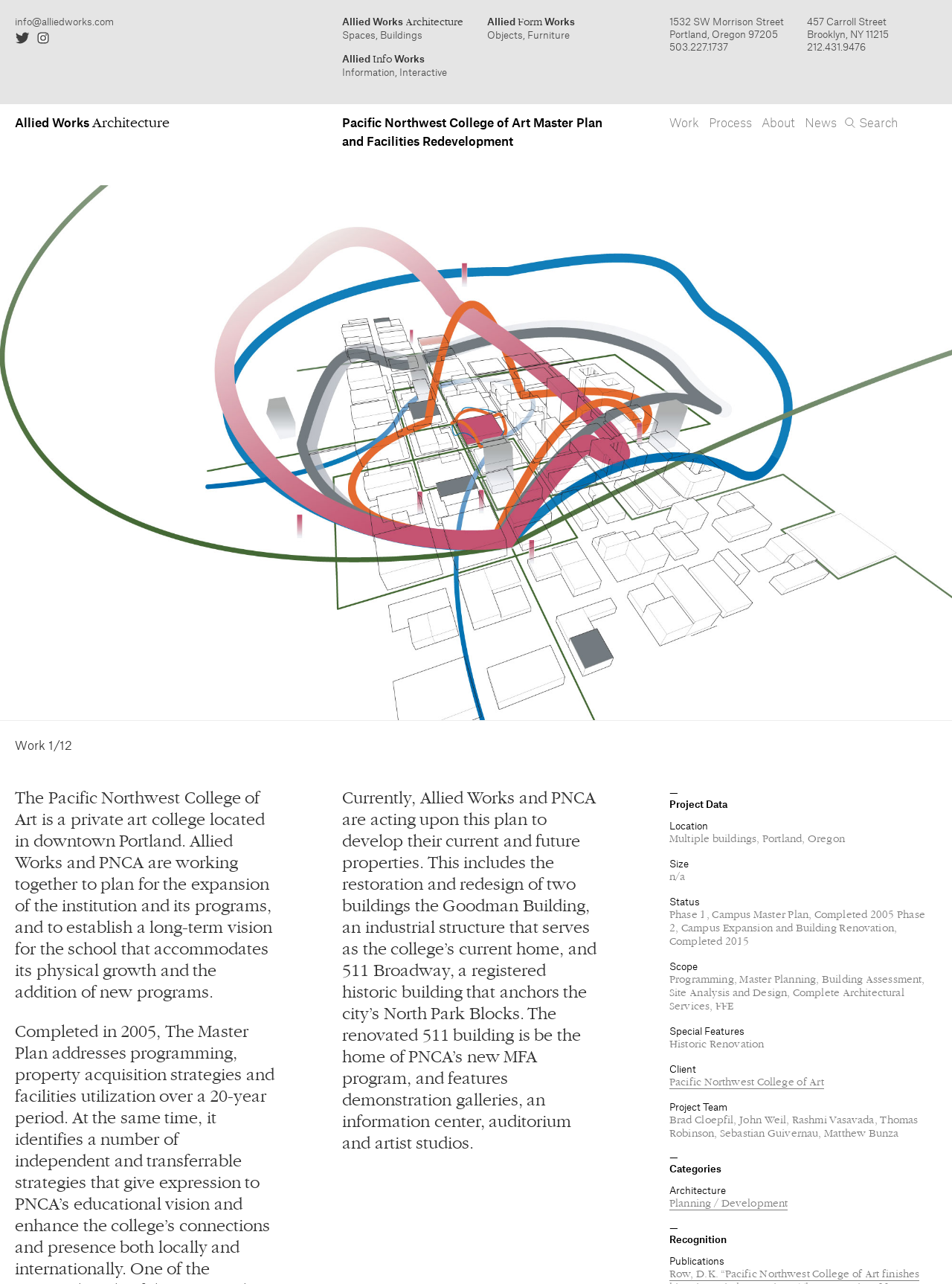Determine the coordinates of the bounding box for the clickable area needed to execute this instruction: "Learn more about the Pacific Northwest College of Art Master Plan".

[0.359, 0.008, 0.633, 0.034]